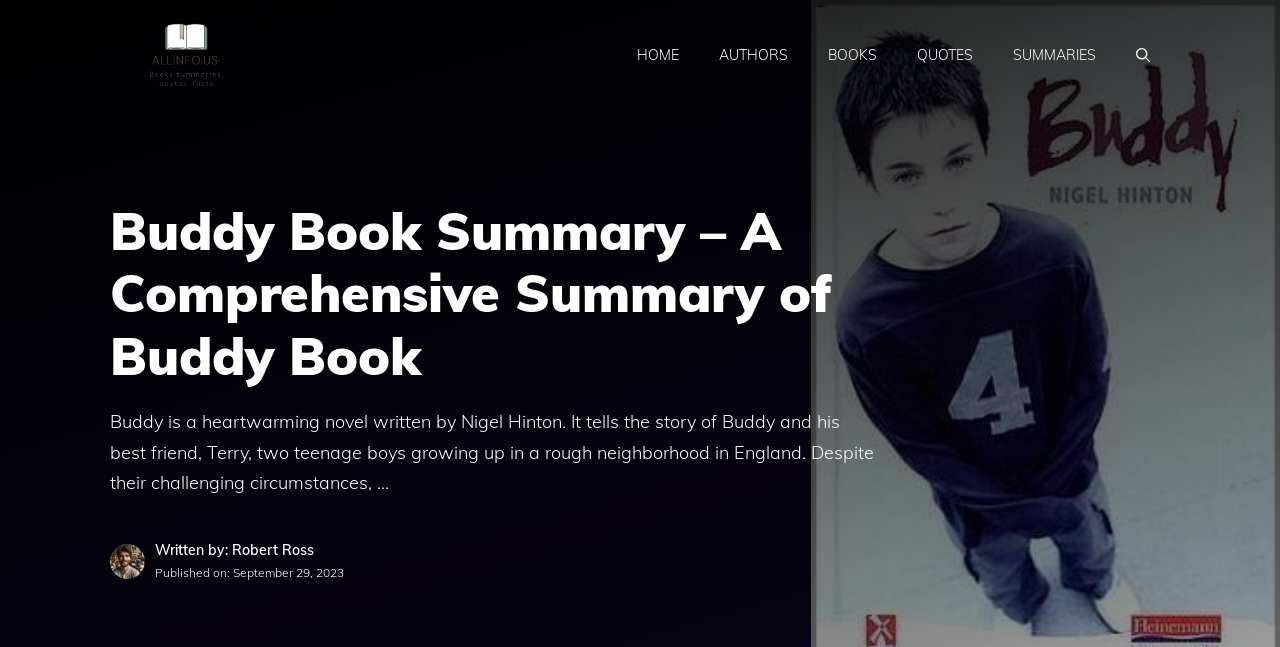Who wrote the novel Buddy?
Please provide a detailed and thorough answer to the question.

The answer can be found in the StaticText element that describes the novel Buddy, which states 'Buddy is a heartwarming novel written by Nigel Hinton.'